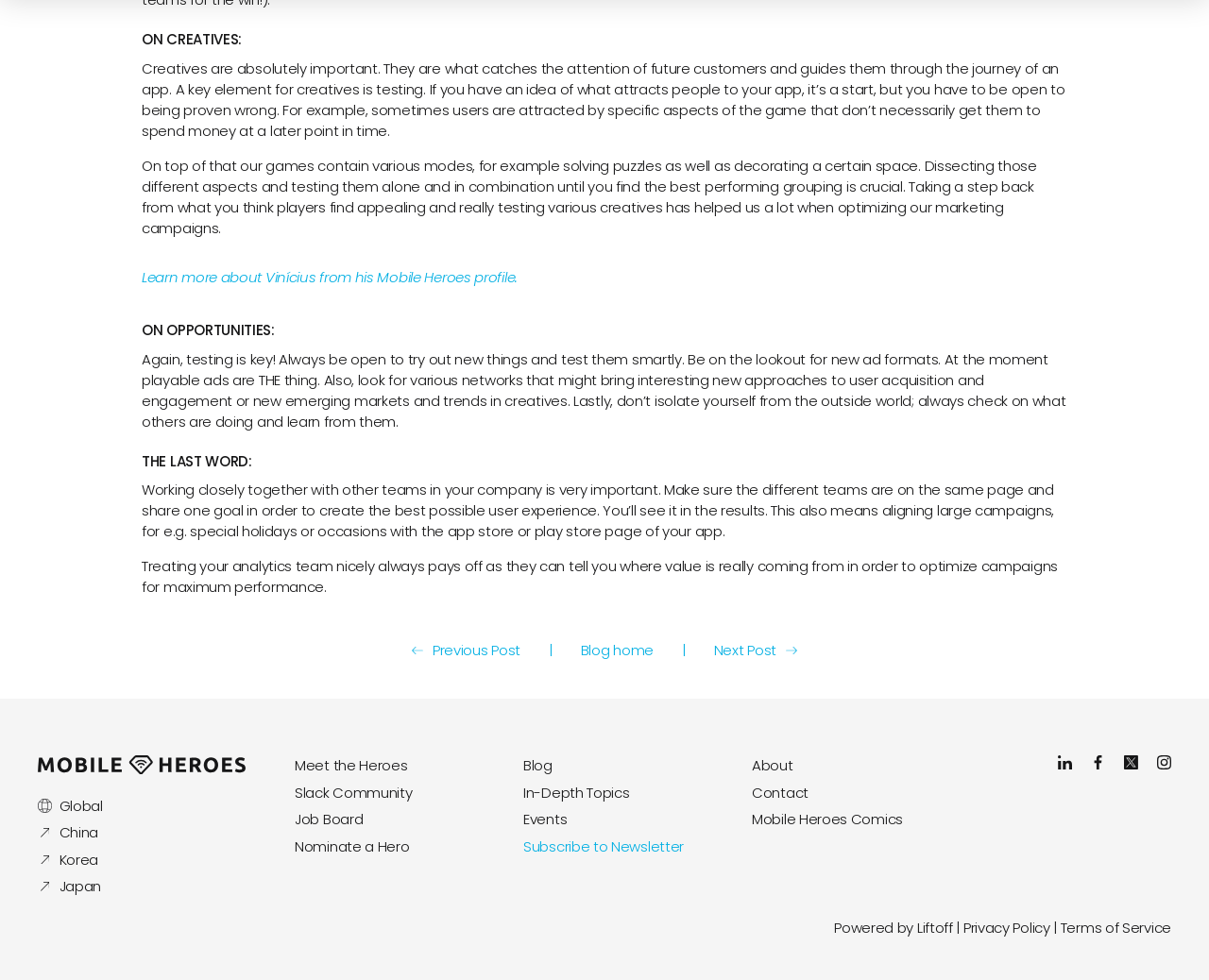Using the element description: "Global", determine the bounding box coordinates for the specified UI element. The coordinates should be four float numbers between 0 and 1, [left, top, right, bottom].

[0.031, 0.812, 0.244, 0.832]